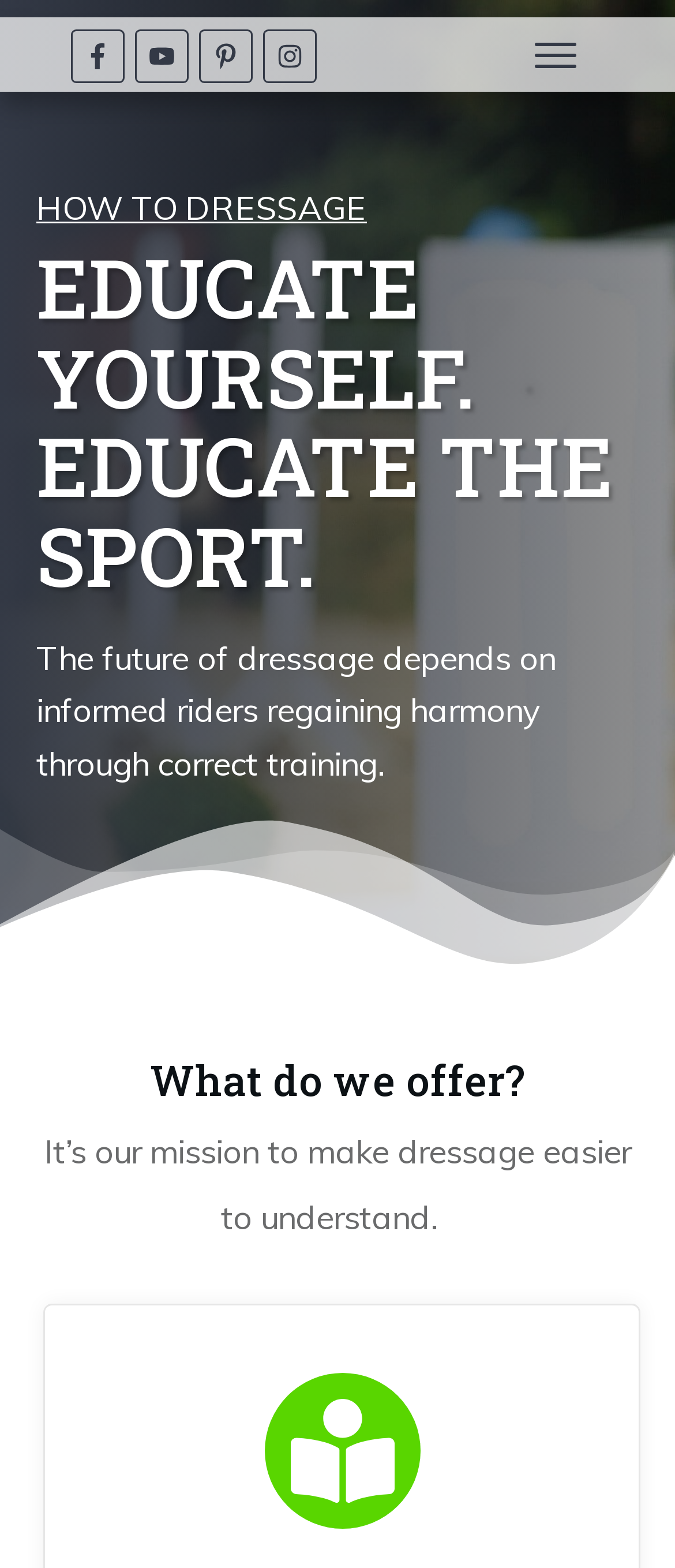Give a one-word or one-phrase response to the question:
How many columns are in the layout table?

1